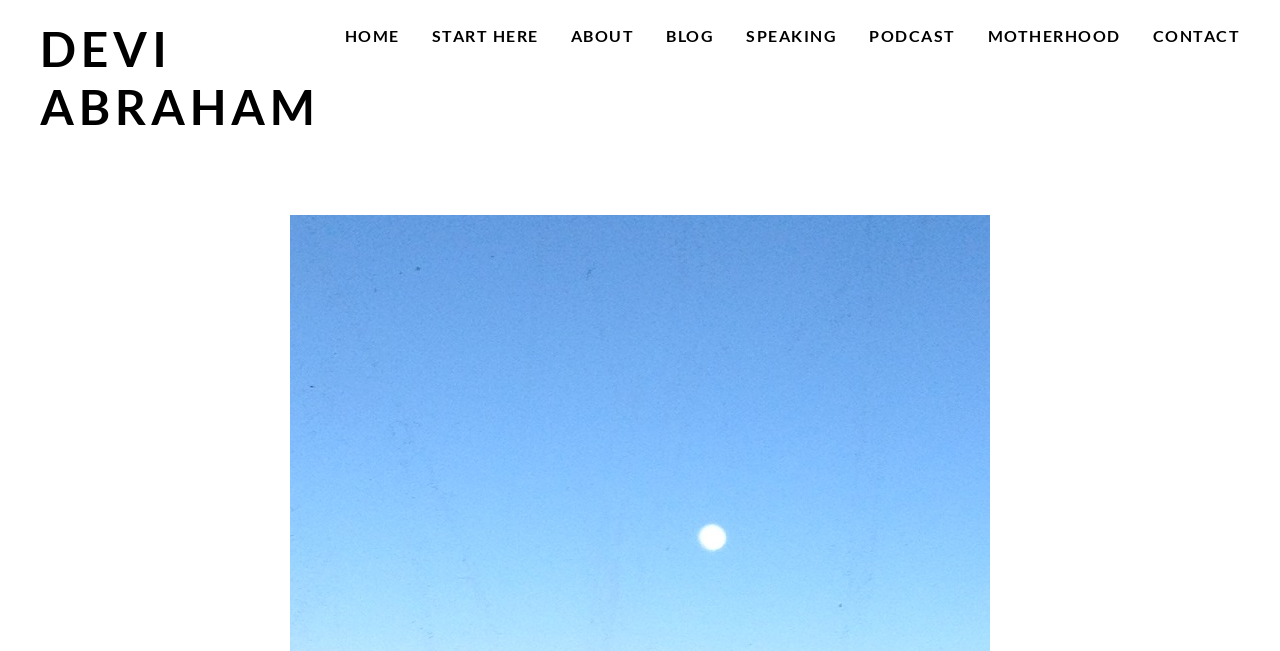Please answer the following question using a single word or phrase: 
What is the topic of the current post?

air travel with kids